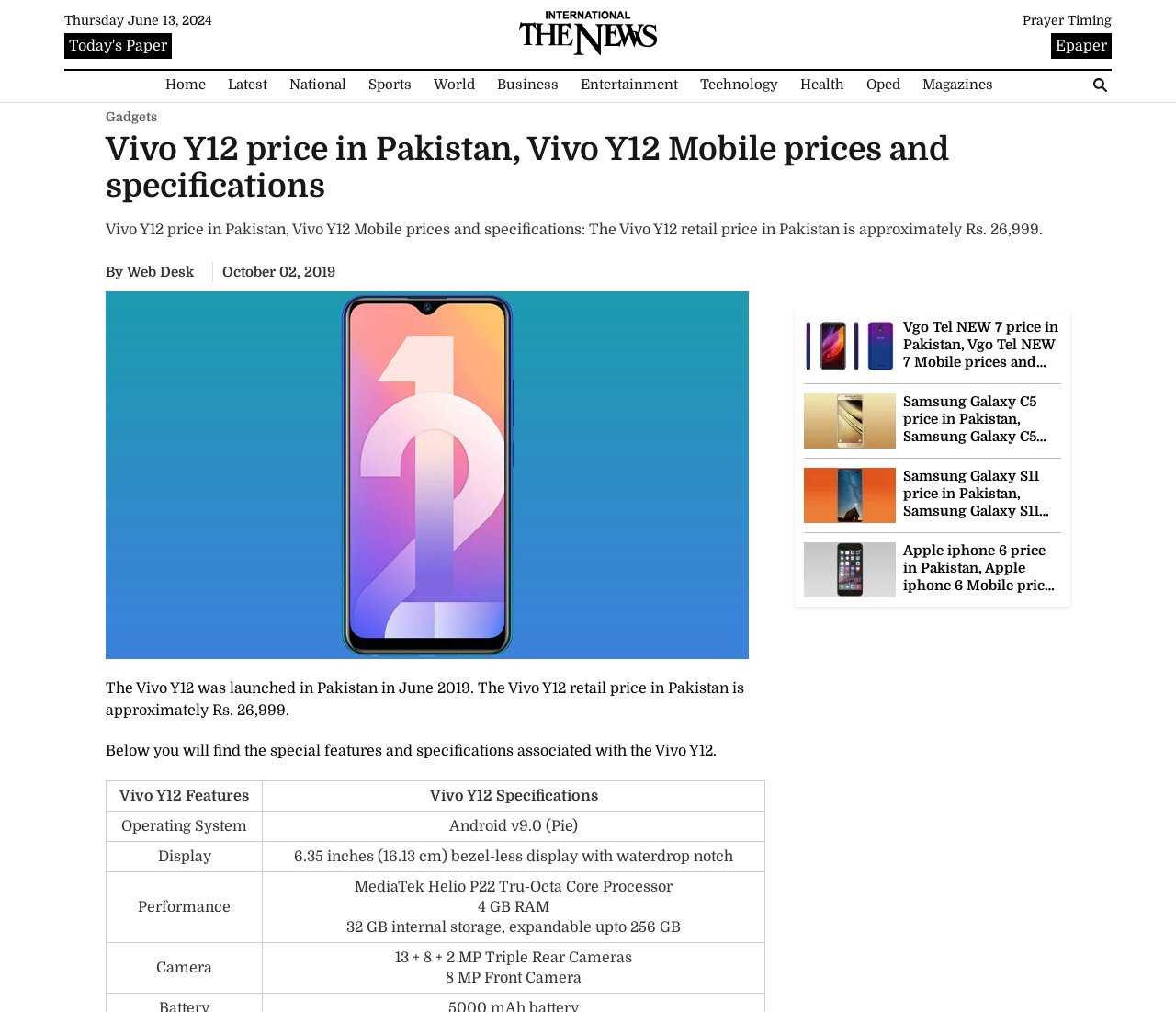Respond to the following question with a brief word or phrase:
What is the display size of Vivo Y12?

6.35 inches